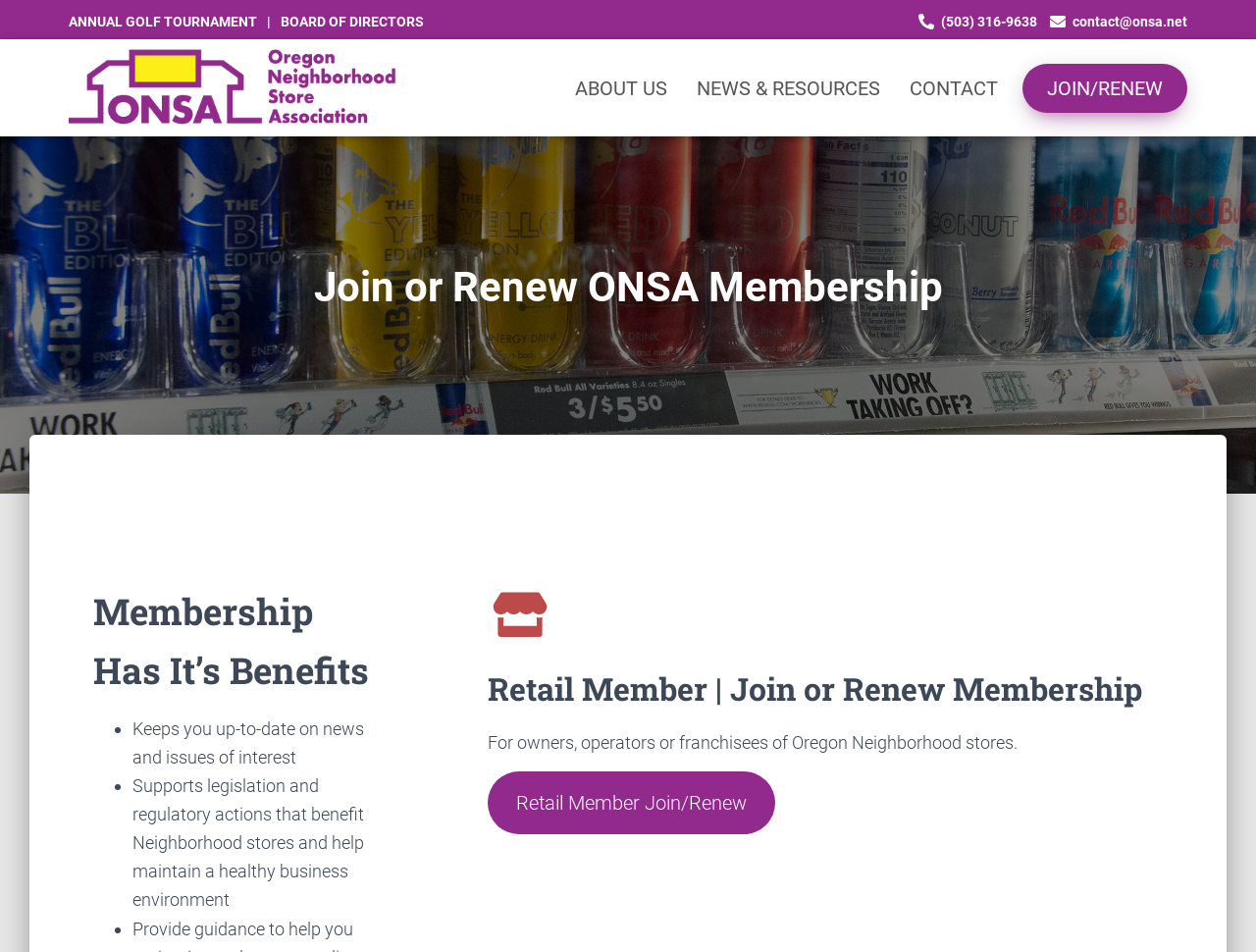Can you find the bounding box coordinates for the element that needs to be clicked to execute this instruction: "Call the phone number"? The coordinates should be given as four float numbers between 0 and 1, i.e., [left, top, right, bottom].

[0.731, 0.0, 0.826, 0.046]